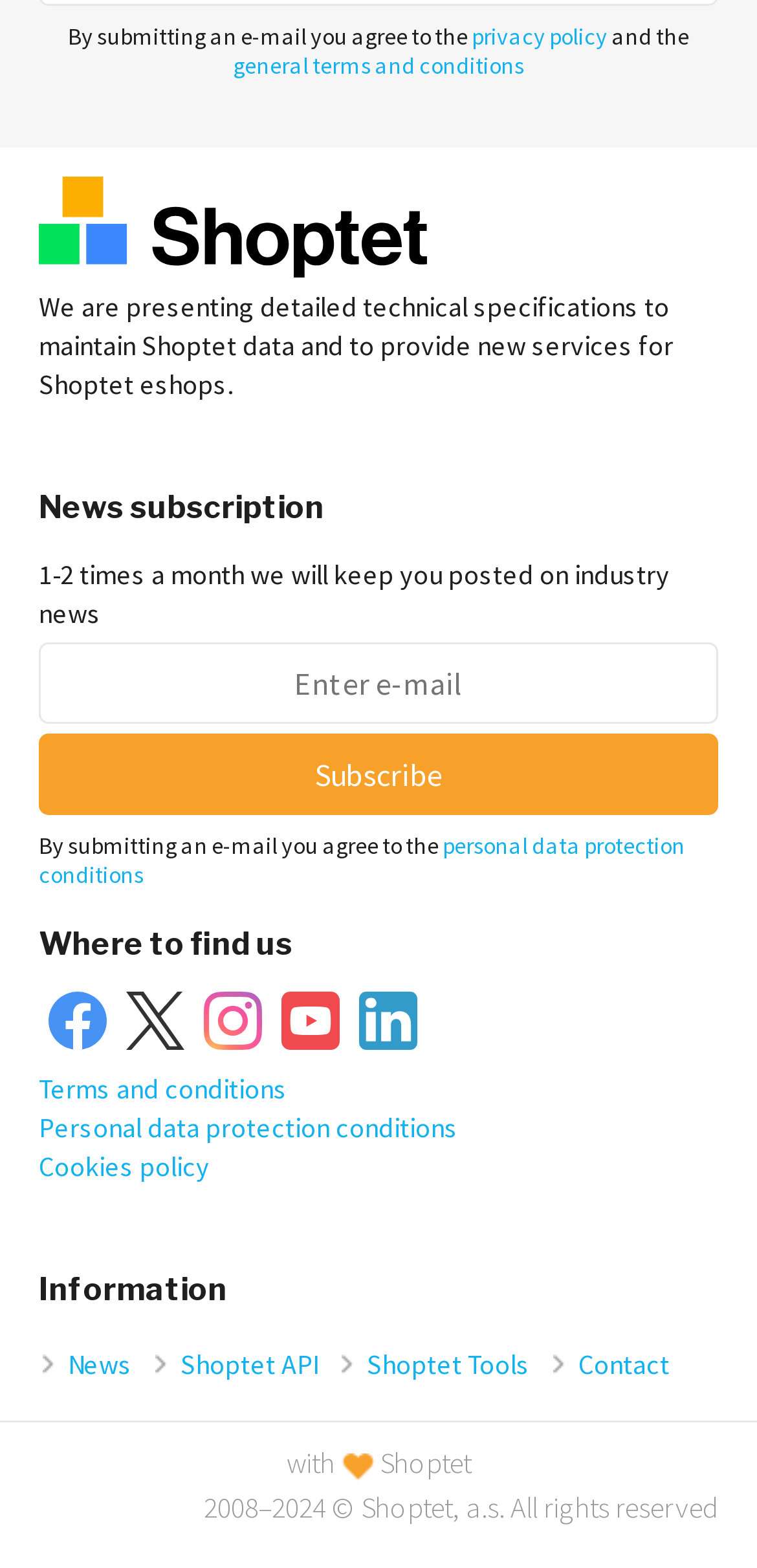Given the element description: "personal data protection conditions", predict the bounding box coordinates of this UI element. The coordinates must be four float numbers between 0 and 1, given as [left, top, right, bottom].

[0.051, 0.53, 0.905, 0.567]